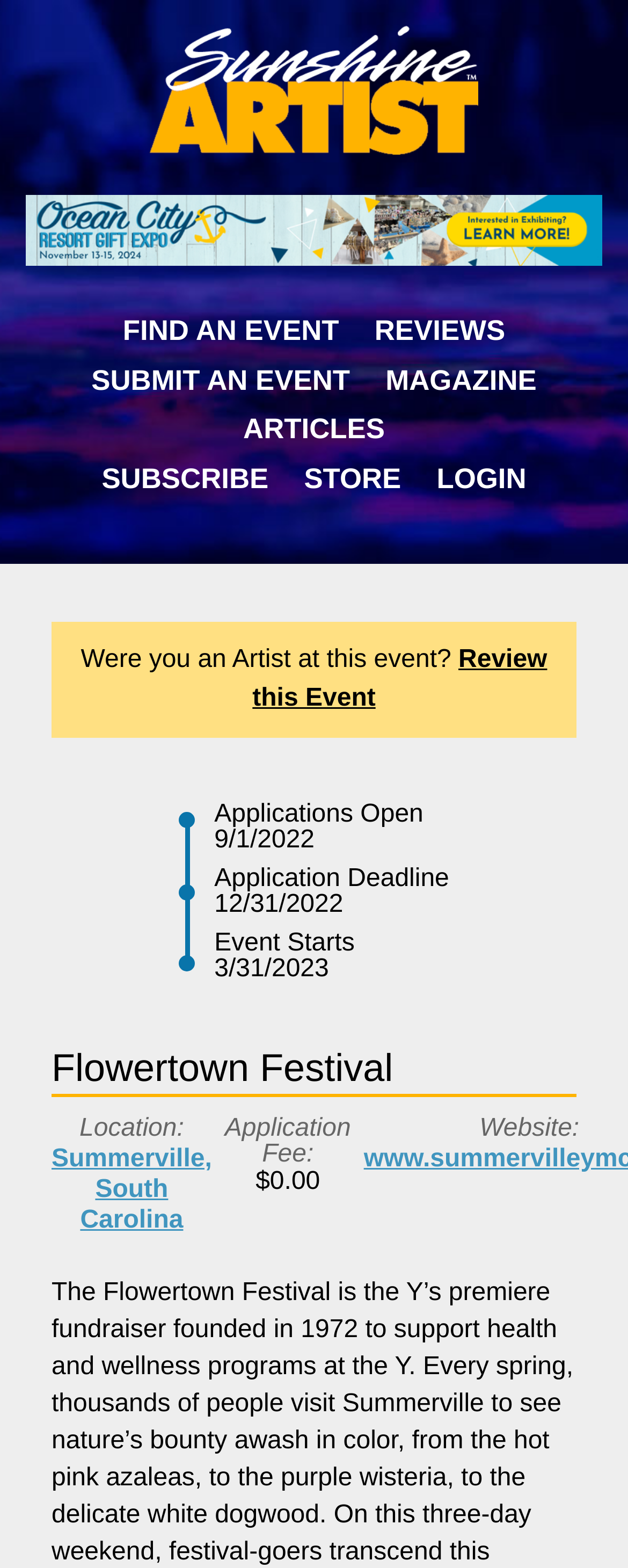Indicate the bounding box coordinates of the clickable region to achieve the following instruction: "Click on LOGIN."

[0.695, 0.295, 0.838, 0.32]